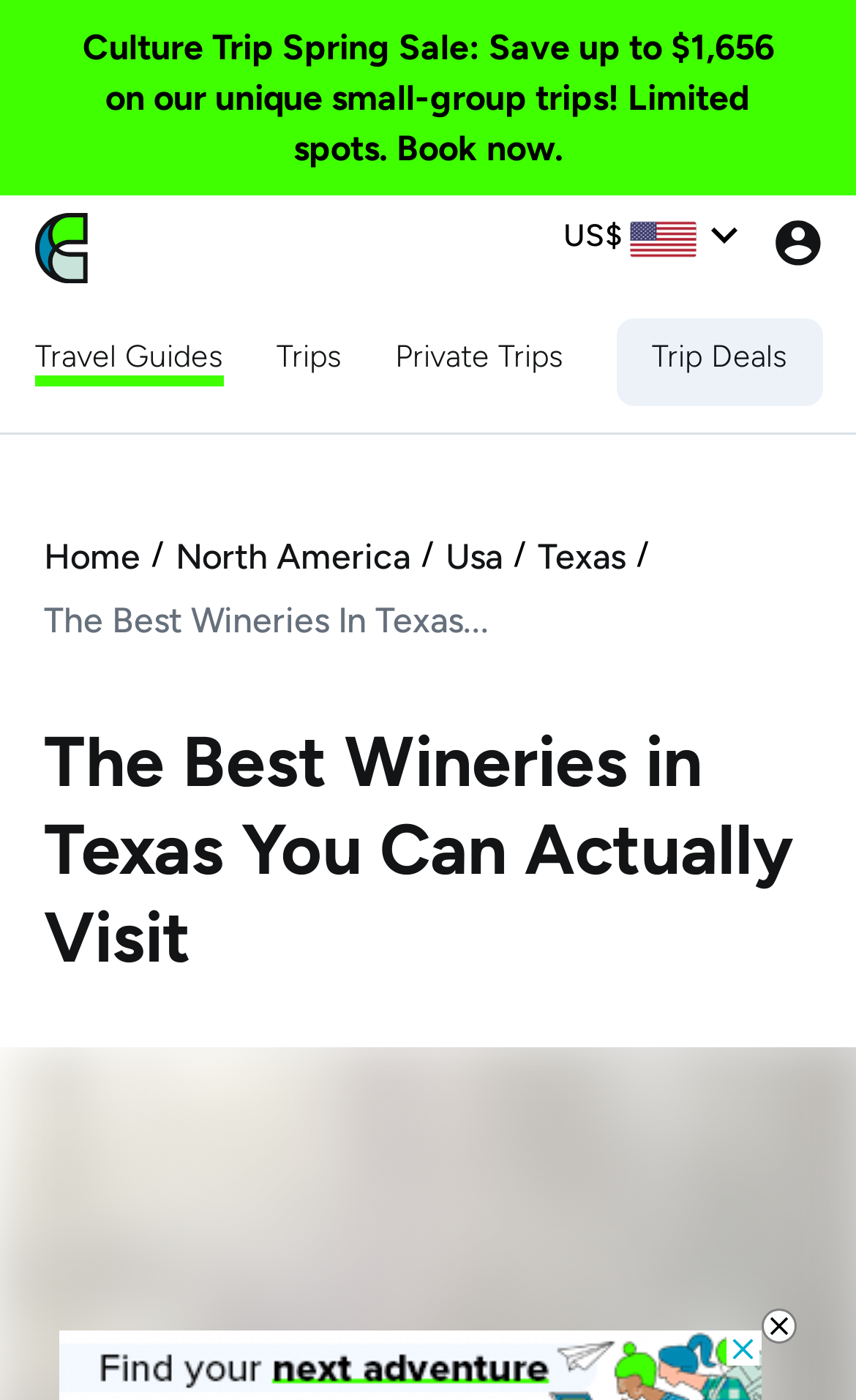What is the main topic of the webpage?
Provide a one-word or short-phrase answer based on the image.

Wineries in Texas